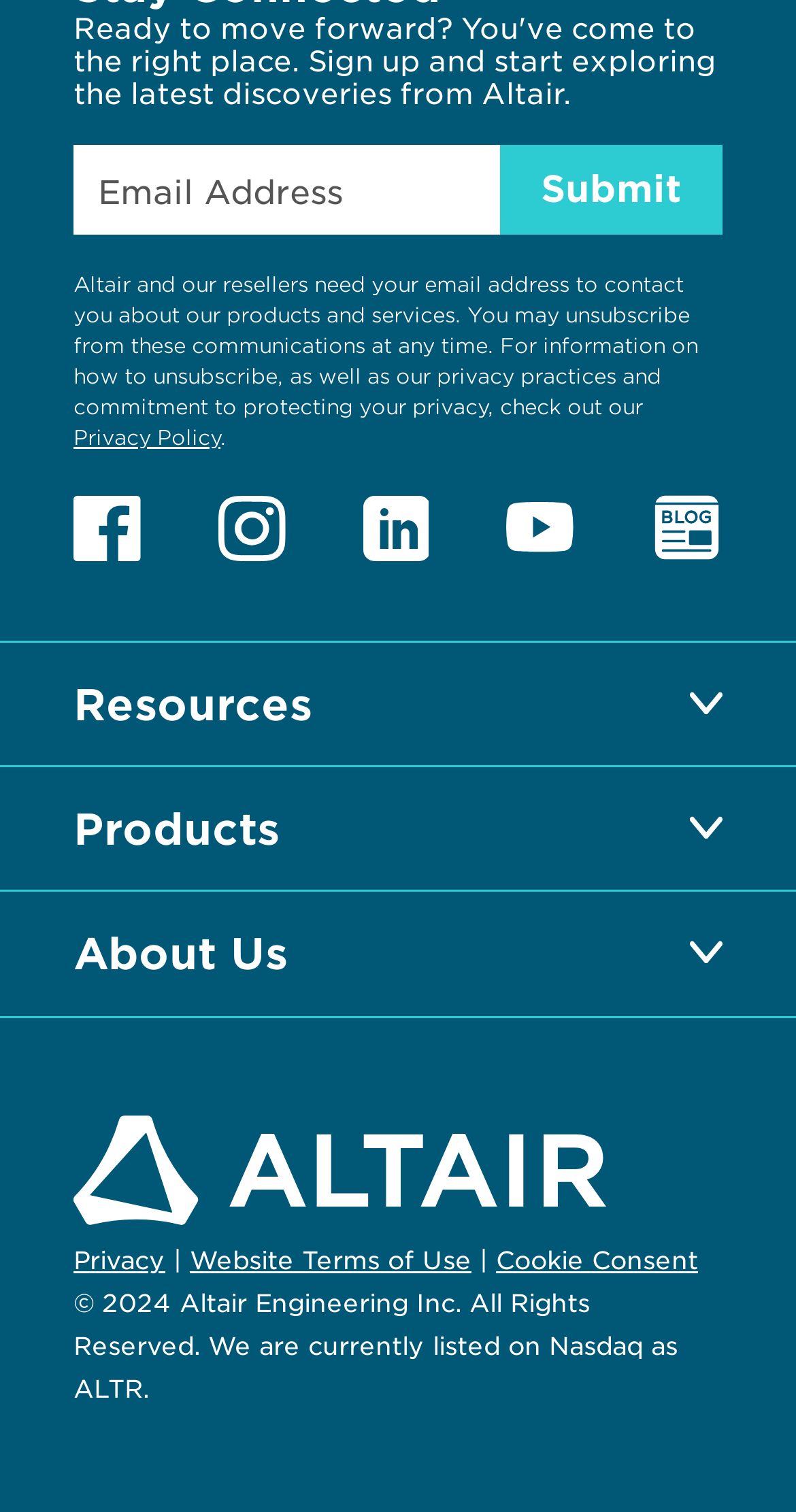Provide a brief response to the question below using one word or phrase:
What is the link below the text 'Altair and our resellers need your email address...'?

Privacy Policy